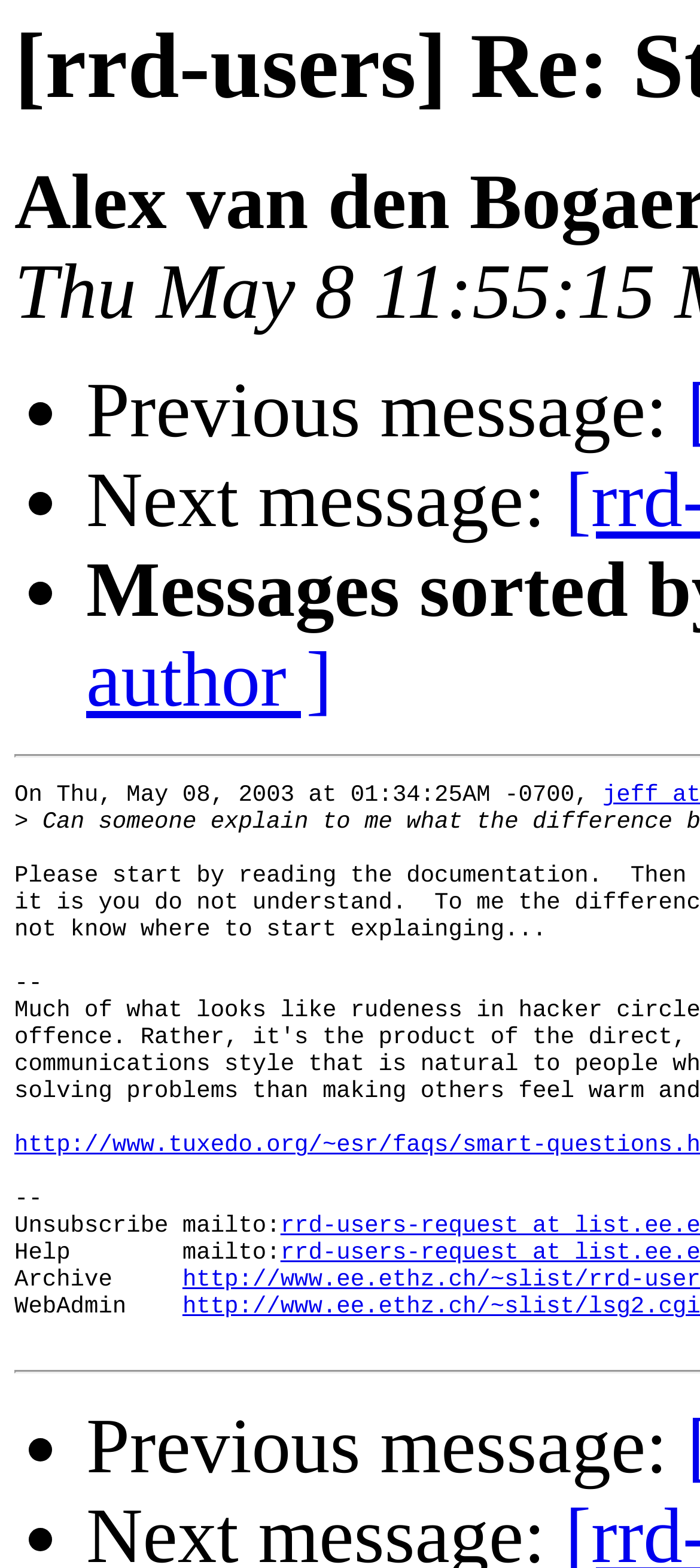Please analyze the image and give a detailed answer to the question:
How many navigation options are available on this webpage?

I counted the list markers '•' and their corresponding static texts, and found four navigation options: 'Previous message:', 'Next message:', 'Previous message:', and another 'Previous message:'.